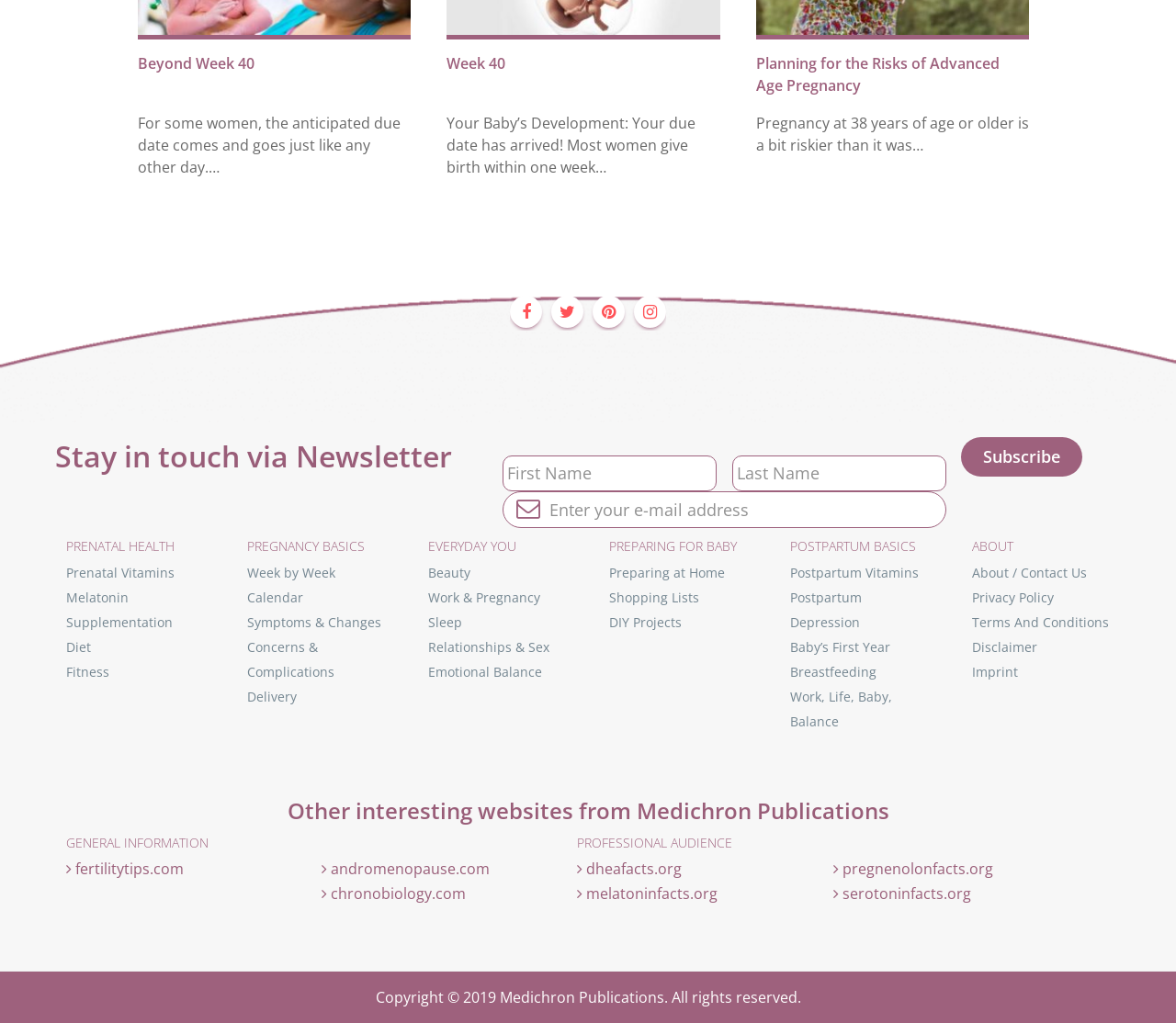Could you find the bounding box coordinates of the clickable area to complete this instruction: "Inquire now"?

None